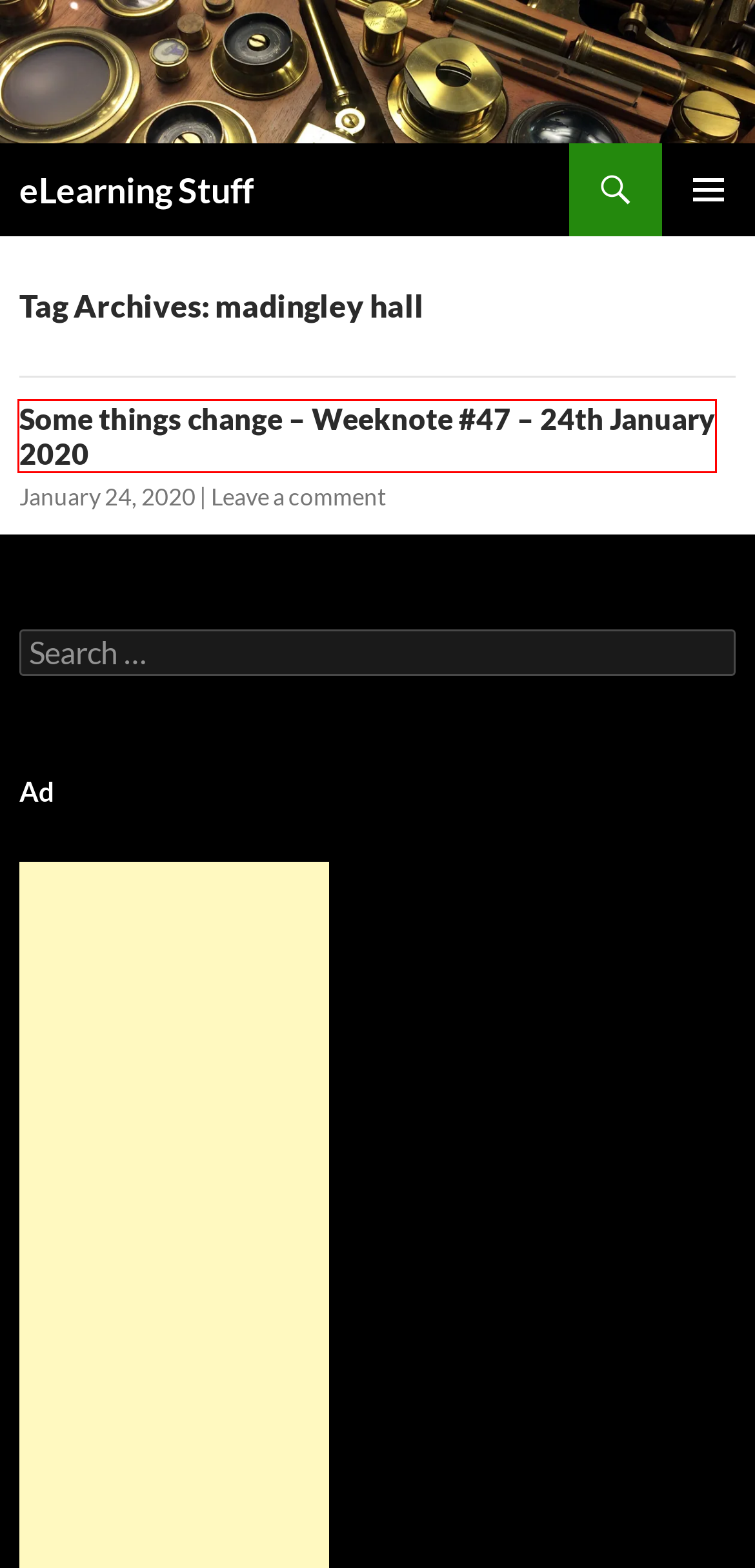Assess the screenshot of a webpage with a red bounding box and determine which webpage description most accurately matches the new page after clicking the element within the red box. Here are the options:
A. eLearning Stuff - news and views on e-learning, TEL and learning stuff in general…
B. Some things change - Weeknote #47 – 24th January 2020 - eLearning Stuff
C. jisc Archives - eLearning Stuff
D. Blog Tool, Publishing Platform, and CMS – WordPress.org
E. ebook Archives - eLearning Stuff
F. digital leadership Archives - eLearning Stuff
G. flickr Archives - eLearning Stuff
H. covid-19 Archives - eLearning Stuff

B